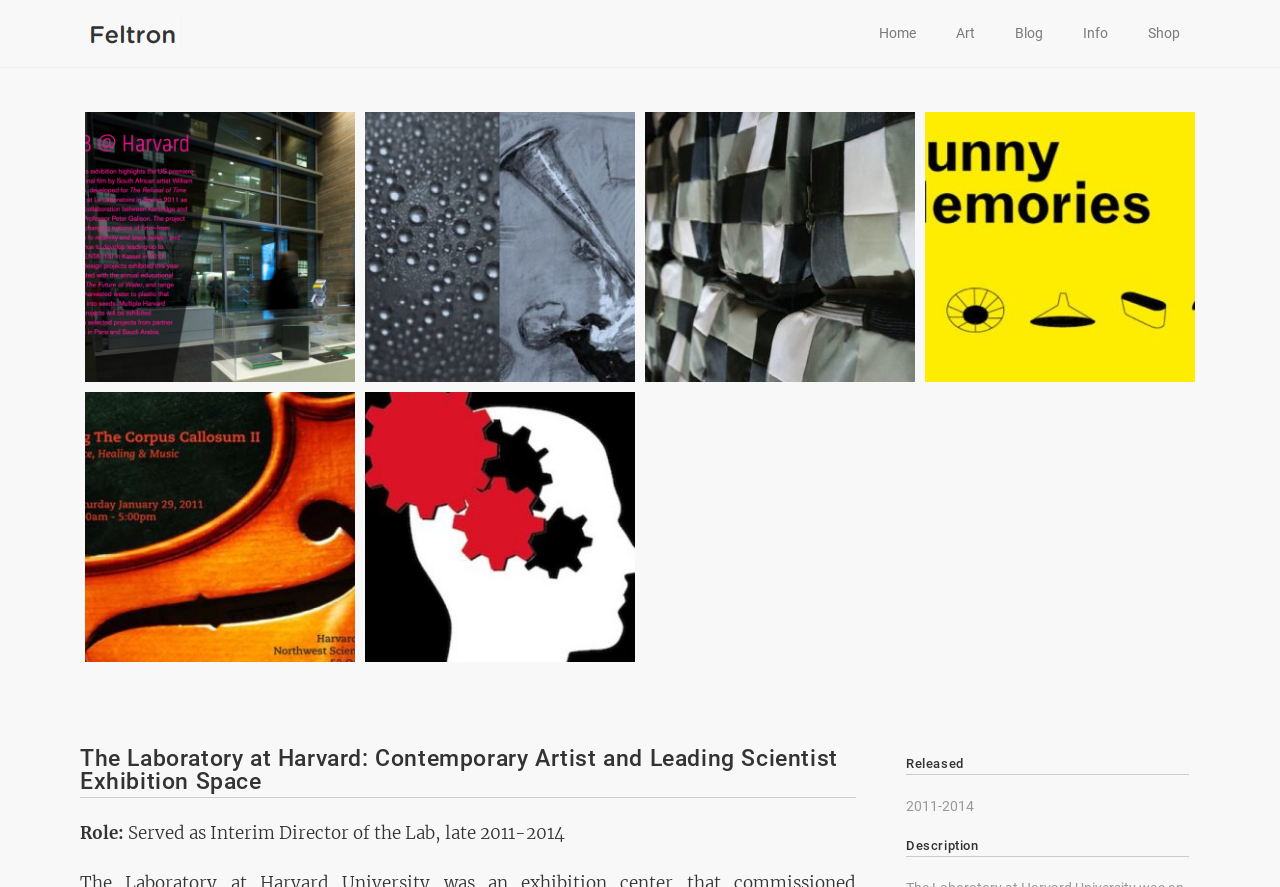Provide the bounding box coordinates for the UI element described in this sentence: "Art". The coordinates should be four float values between 0 and 1, i.e., [left, top, right, bottom].

[0.731, 0.011, 0.777, 0.064]